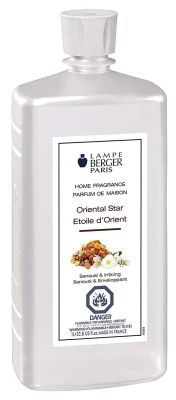Give a meticulous account of what the image depicts.

The image showcases a clear bottle of Lampe Berger home fragrance labeled "Oriental Star" (Etoile d’Orient). The design features a prominent white background with elegant black text, emphasizing the luxurious nature of the product. The label features graphical elements that hint at its exotic fragrance composition, which includes floral and spicy notes, reflecting its rich and alluring character. As part of the Lampe Berger collection, Oriental Star is crafted to create a captivating ambiance in any home, inviting users to explore its inviting aroma. The flat top of the bottle ensures easy pouring, making it a practical choice for fragrance enthusiasts.